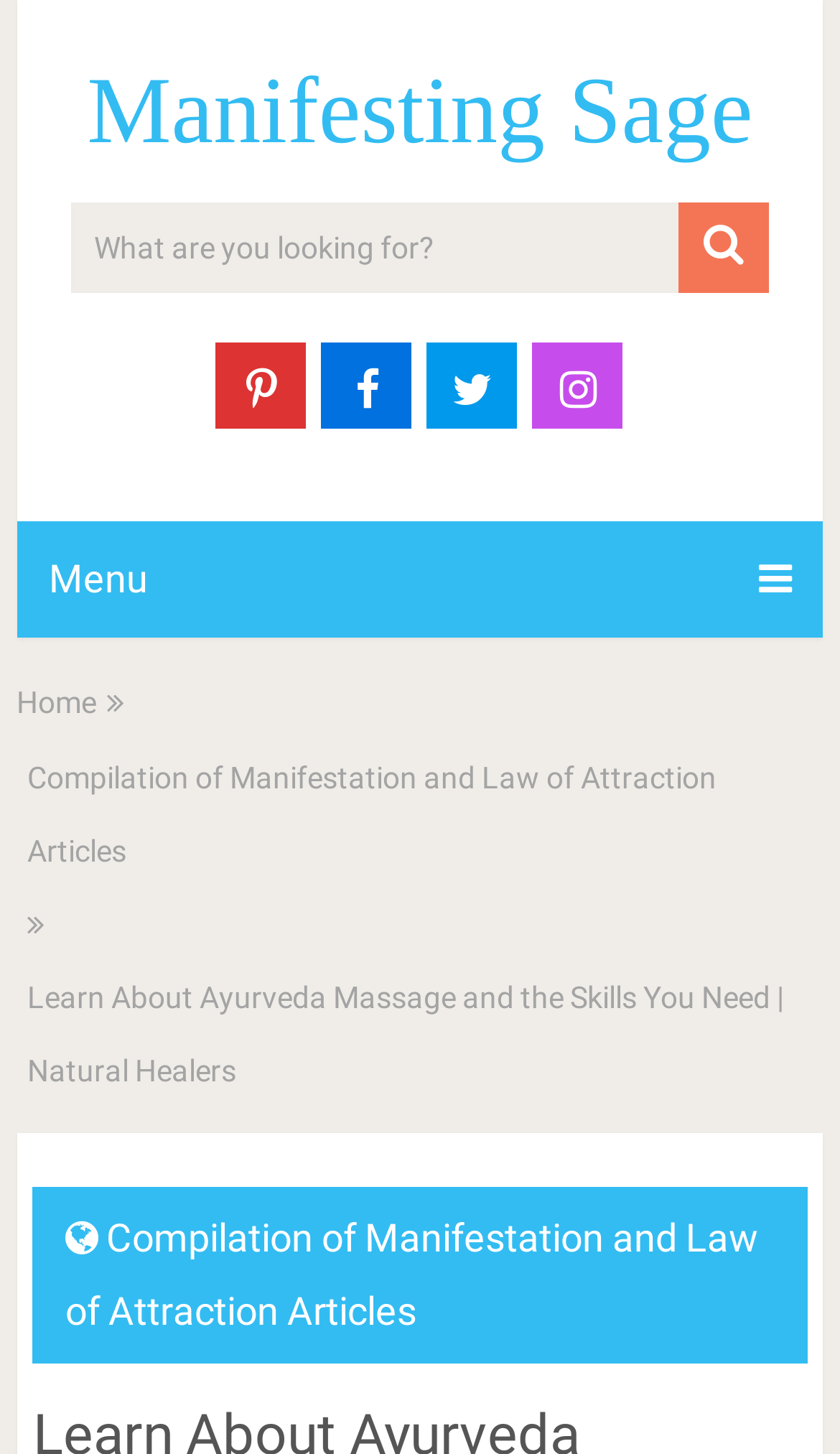Given the description "Menu", determine the bounding box of the corresponding UI element.

[0.02, 0.359, 0.98, 0.439]